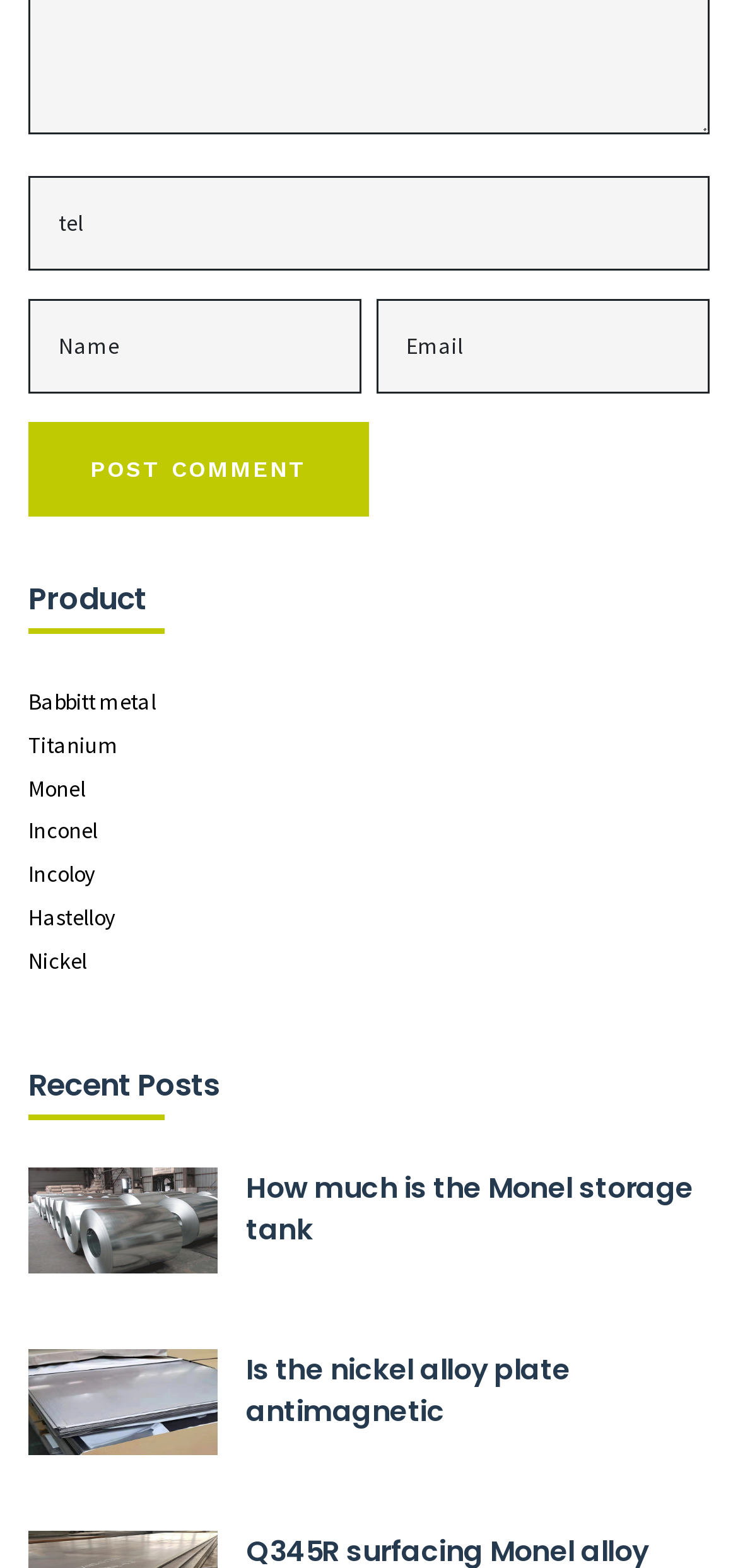Identify the bounding box coordinates of the clickable region necessary to fulfill the following instruction: "View Babbitt metal". The bounding box coordinates should be four float numbers between 0 and 1, i.e., [left, top, right, bottom].

[0.038, 0.438, 0.211, 0.456]